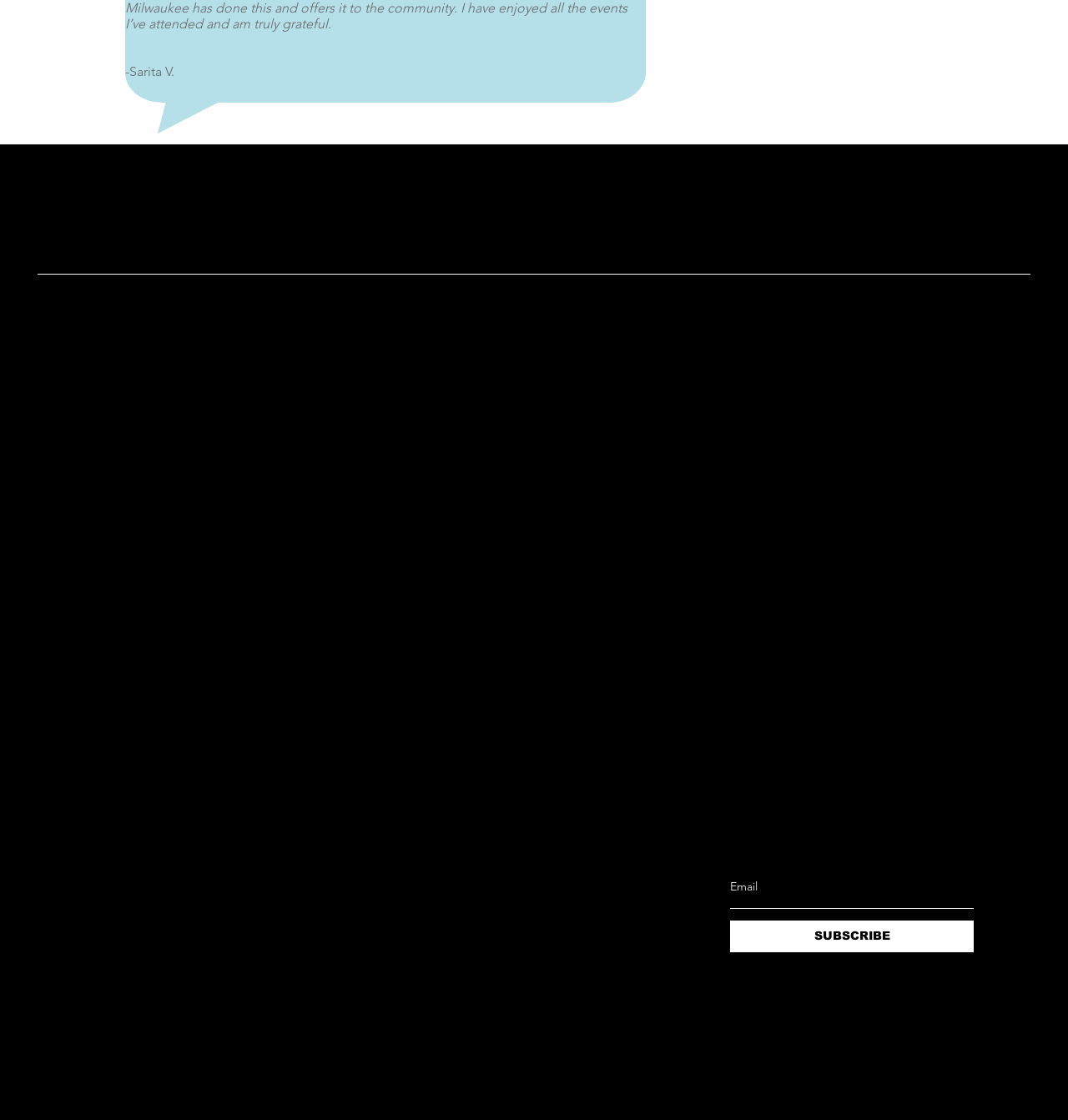Use the details in the image to answer the question thoroughly: 
What is the name of the person who can be contacted via email?

The answer can be found in the 'Questions?' section of the webpage, where Traci Schwartz's email address is listed, suggesting that she can be contacted via email.